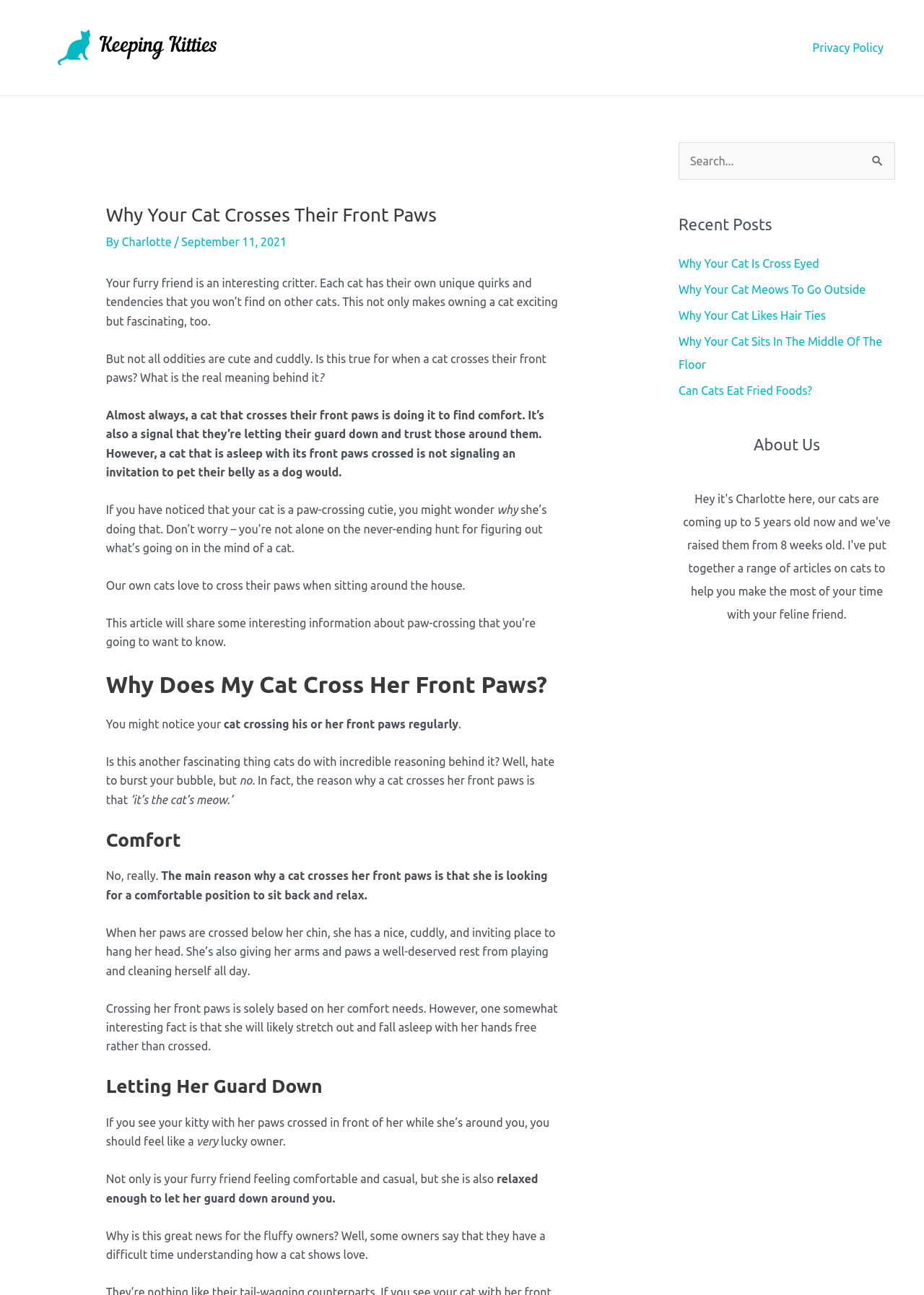How many recent posts are listed on the webpage?
Refer to the screenshot and deliver a thorough answer to the question presented.

In the 'Recent Posts' section, there are five links to recent posts, which are 'Why Your Cat Is Cross Eyed', 'Why Your Cat Meows To Go Outside', 'Why Your Cat Likes Hair Ties', 'Why Your Cat Sits In The Middle Of The Floor', and 'Can Cats Eat Fried Foods?'.